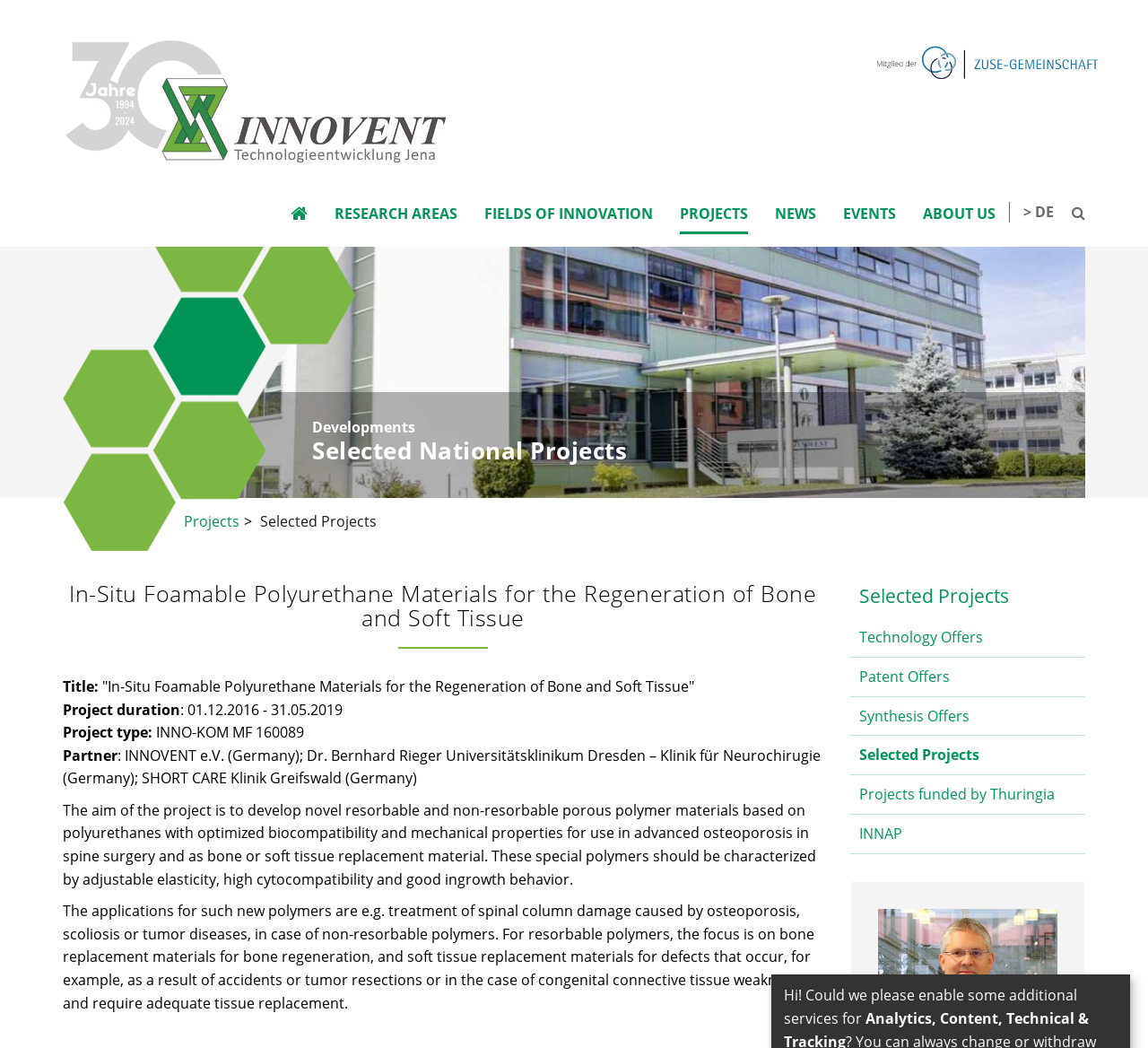What are the research areas mentioned on the webpage?
Look at the image and respond to the question as thoroughly as possible.

The research areas are mentioned in the navigation menu, which includes links to 'RESEARCH AREAS', 'FIELDS OF INNOVATION', 'PROJECTS', 'NEWS', 'EVENTS', and 'ABOUT US'.